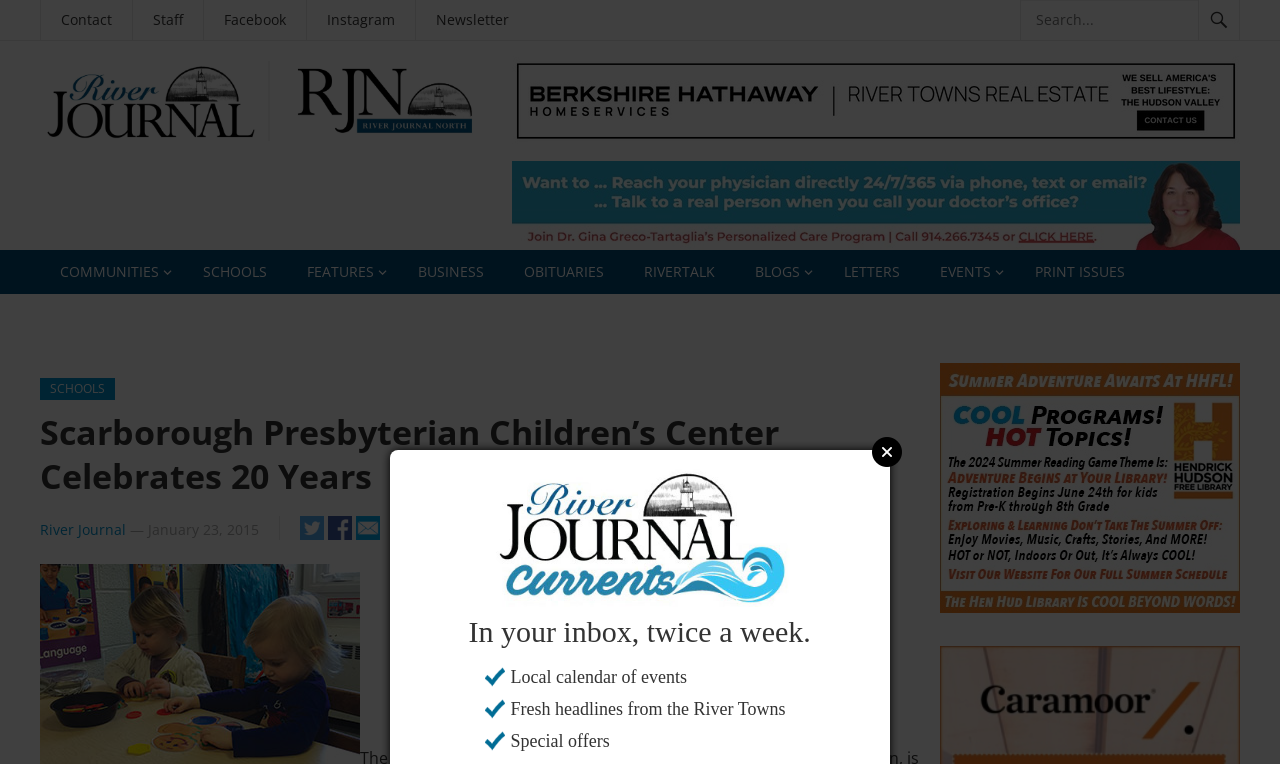Please indicate the bounding box coordinates of the element's region to be clicked to achieve the instruction: "View the Facebook page". Provide the coordinates as four float numbers between 0 and 1, i.e., [left, top, right, bottom].

[0.159, 0.0, 0.239, 0.052]